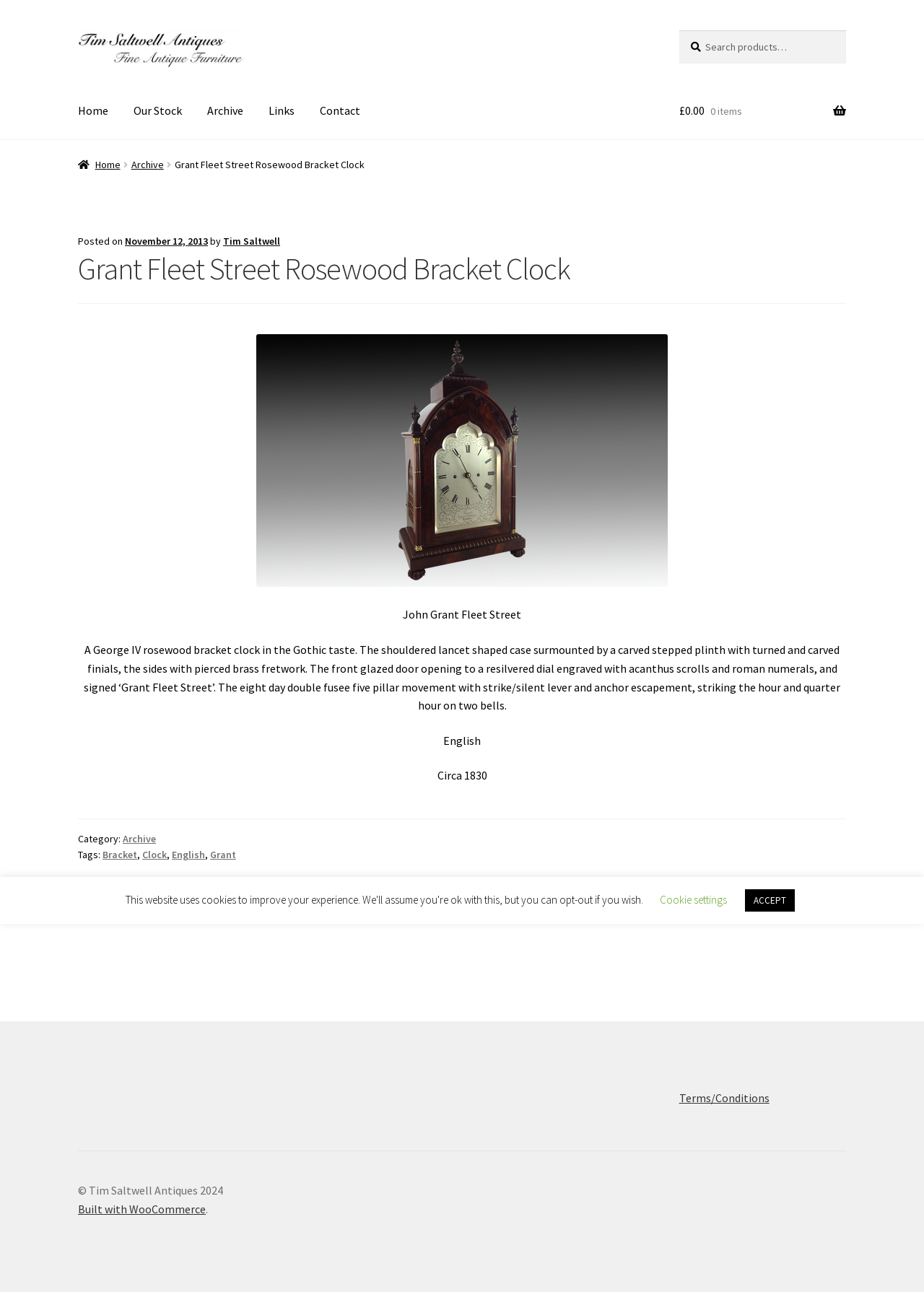Using the webpage screenshot, find the UI element described by Terms & Conditions. Provide the bounding box coordinates in the format (top-left x, top-left y, bottom-right x, bottom-right y), ensuring all values are floating point numbers between 0 and 1.

[0.327, 0.108, 0.433, 0.138]